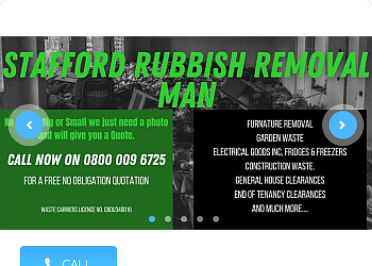What is the toll-free number for a free quotation?
Give a single word or phrase answer based on the content of the image.

0800 009 6725